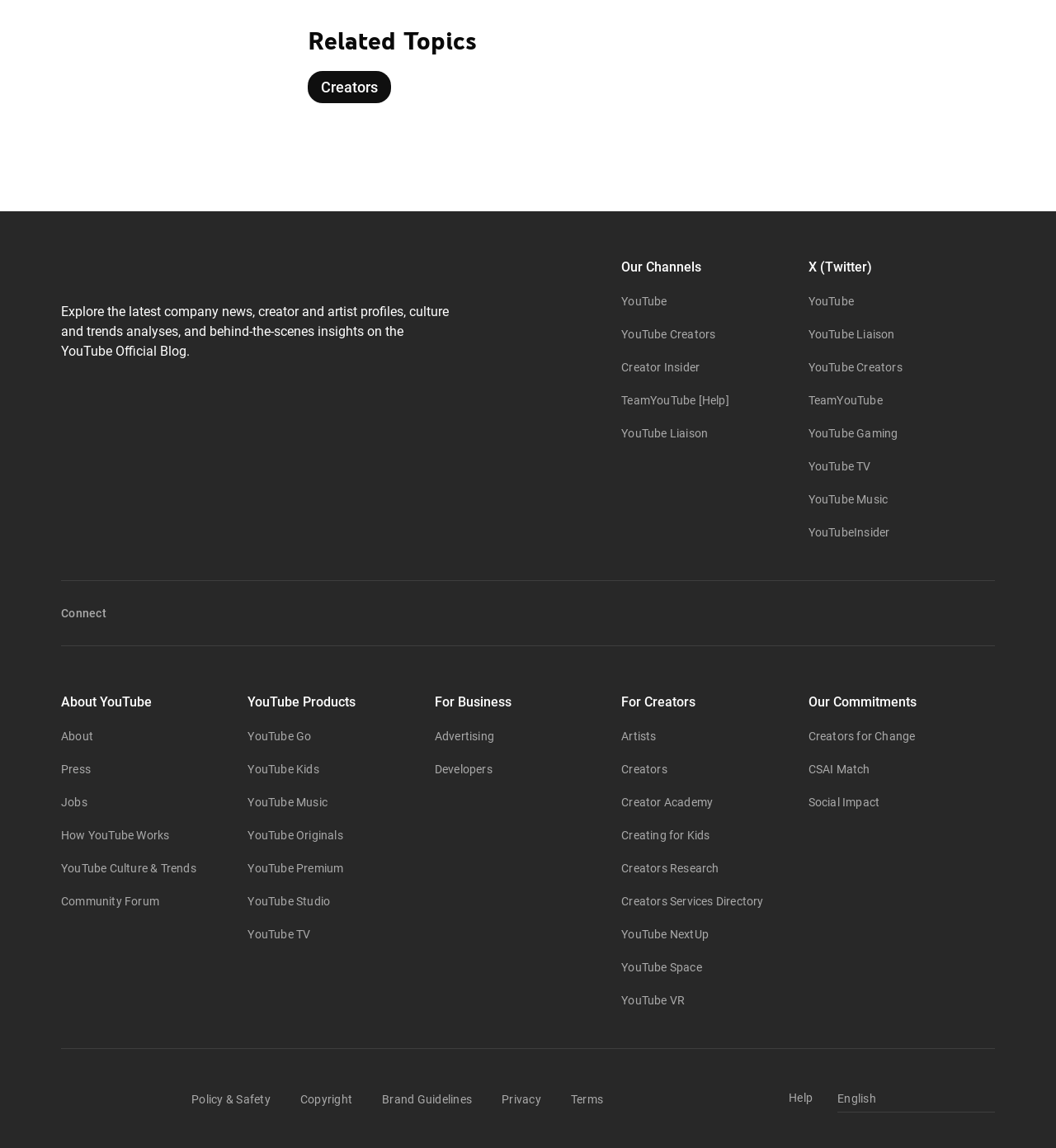Identify the bounding box coordinates of the region that should be clicked to execute the following instruction: "Explore the 'Our Channels' section".

[0.588, 0.224, 0.74, 0.242]